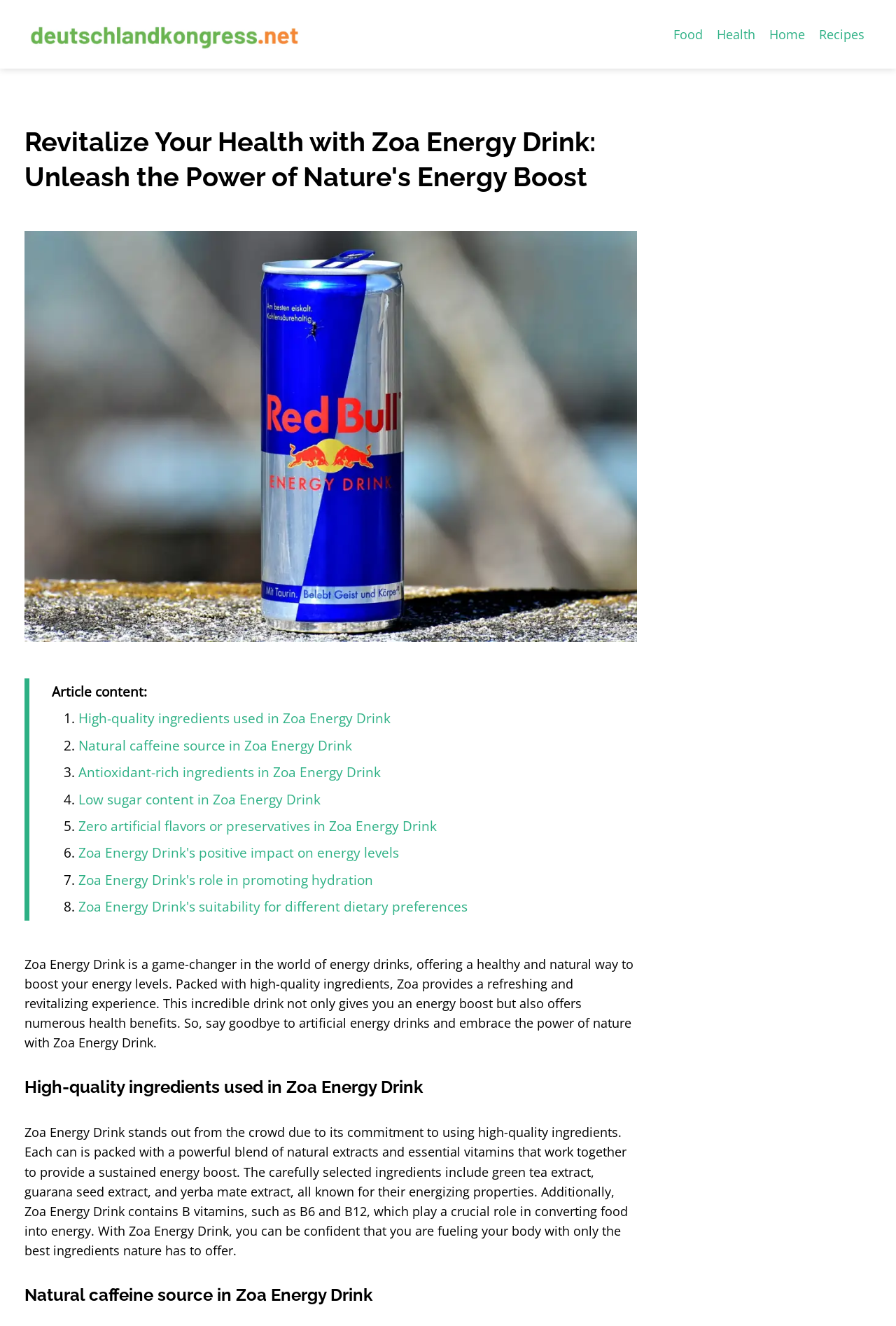Please locate the bounding box coordinates of the element that needs to be clicked to achieve the following instruction: "Click on the 'High-quality ingredients used in Zoa Energy Drink' link". The coordinates should be four float numbers between 0 and 1, i.e., [left, top, right, bottom].

[0.088, 0.535, 0.436, 0.549]